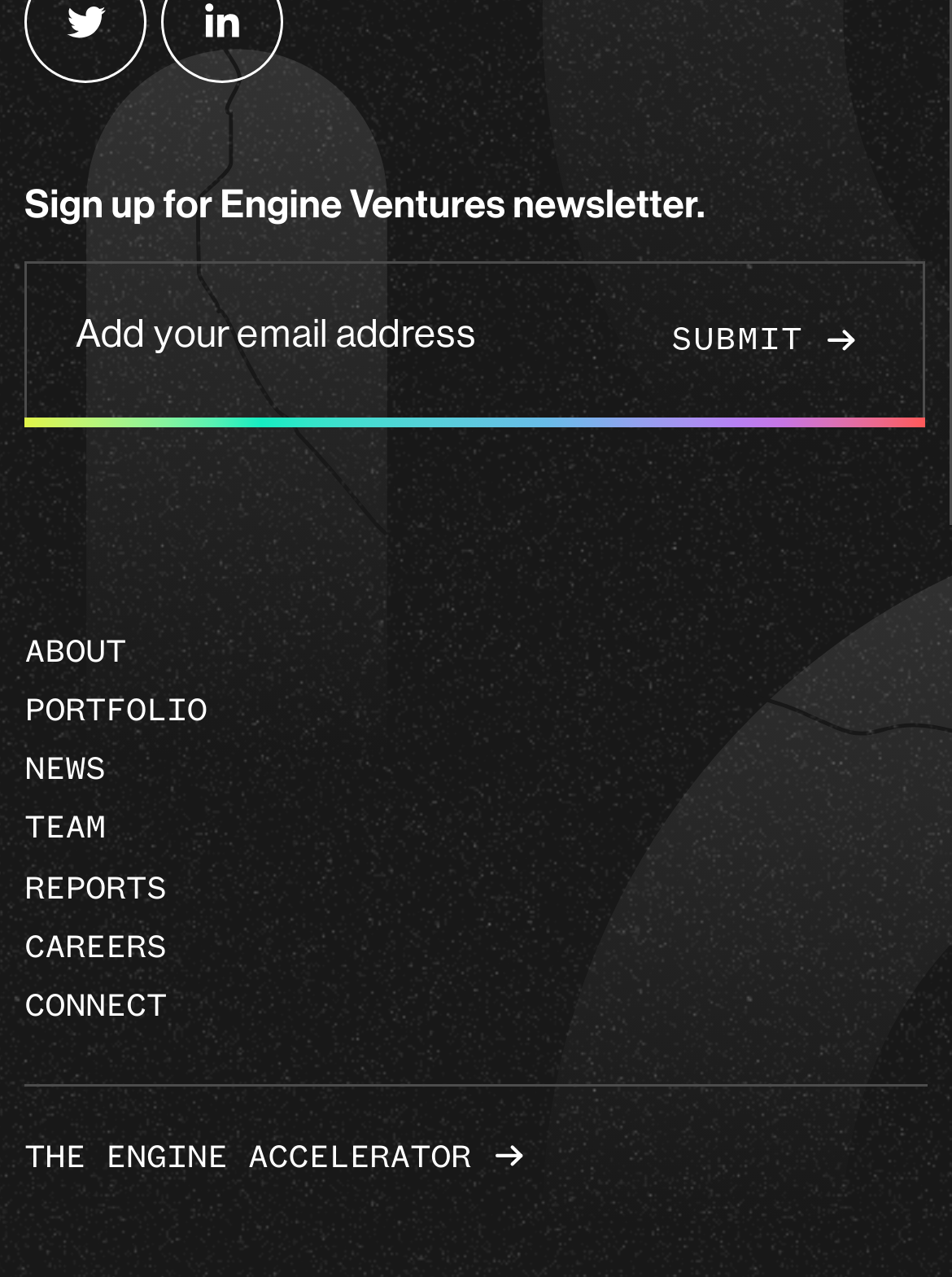Respond to the question with just a single word or phrase: 
What is the text on the submit button?

SUBMIT